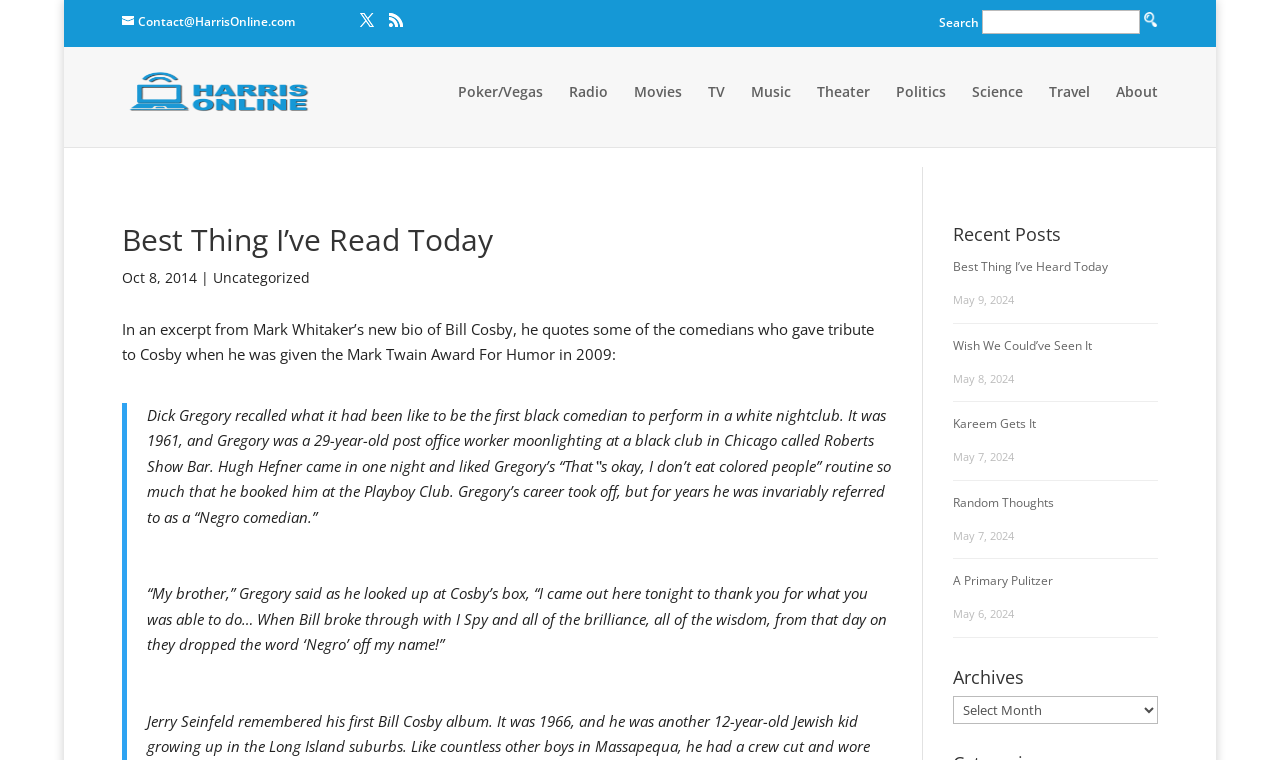Determine the bounding box coordinates for the element that should be clicked to follow this instruction: "Go to the About page". The coordinates should be given as four float numbers between 0 and 1, in the format [left, top, right, bottom].

[0.872, 0.112, 0.905, 0.18]